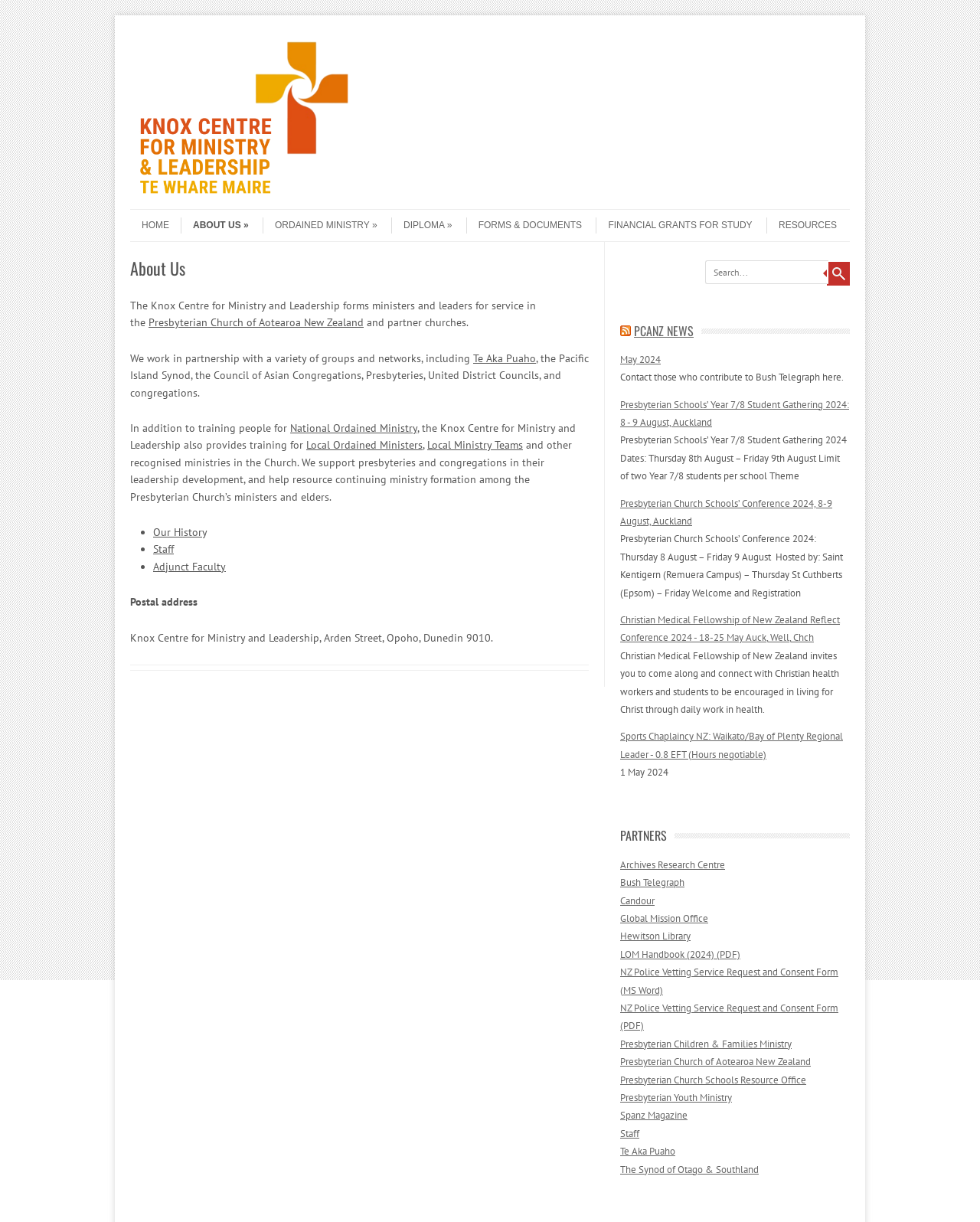Find the bounding box coordinates of the element to click in order to complete this instruction: "Search for something". The bounding box coordinates must be four float numbers between 0 and 1, denoted as [left, top, right, bottom].

None